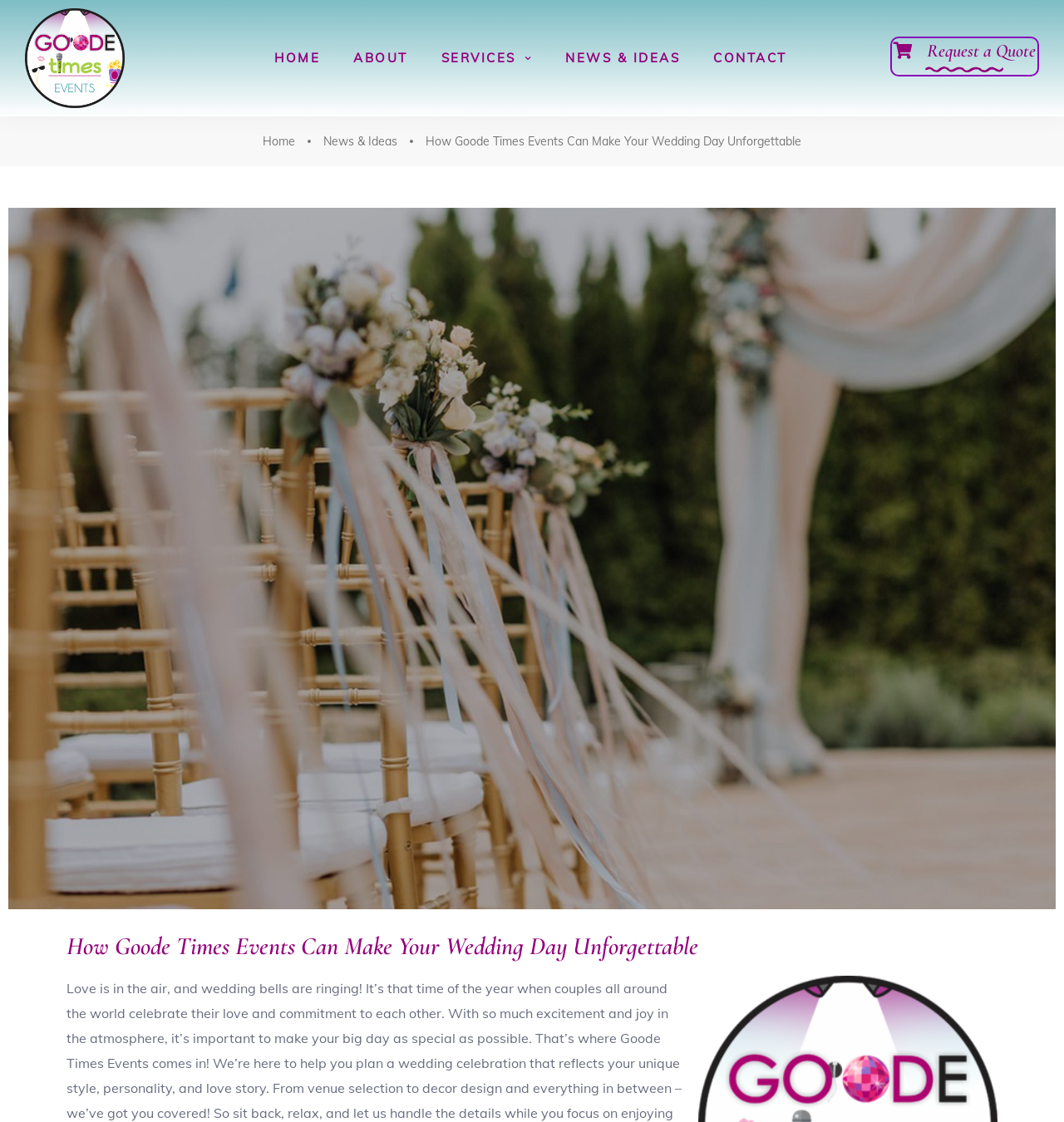Write an elaborate caption that captures the essence of the webpage.

The webpage is about Goode Times Events, a wedding event planning service. At the top left corner, there is a logo of Goode Times Events, which is an image. Next to the logo, there are navigation links: "HOME", "ABOUT", "SERVICES", "NEWS & IDEAS", and "CONTACT", which are aligned horizontally. The "SERVICES" link has a dropdown menu.

On the right side of the navigation links, there is a "Request a Quote" button with a small image inside. Below the navigation links, there are two prominent links: "Home" and "News & Ideas", which are aligned horizontally.

The main content of the webpage is a heading that reads "How Goode Times Events Can Make Your Wedding Day Unforgettable", which is located at the bottom center of the page. Above this heading, there is a static text with the same content, but it is smaller in size and located at the top center of the page.

There are no other images on the page besides the logo and the small image inside the "Request a Quote" button.